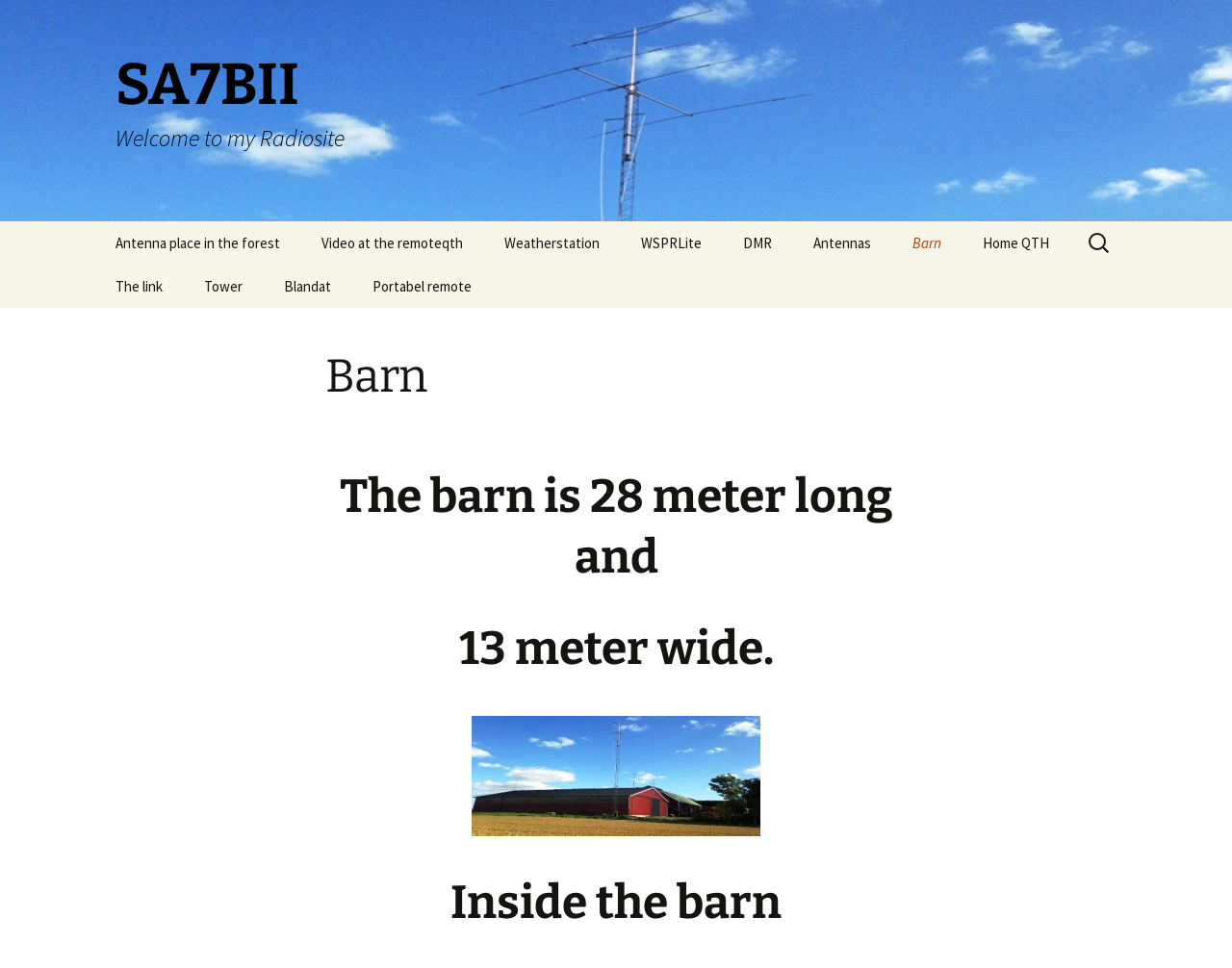Can you find the bounding box coordinates for the element that needs to be clicked to execute this instruction: "Get information about “Go Safely PCH” Initiative Launched to Enhance Safety on Coastal Highway"? The coordinates should be given as four float numbers between 0 and 1, i.e., [left, top, right, bottom].

None